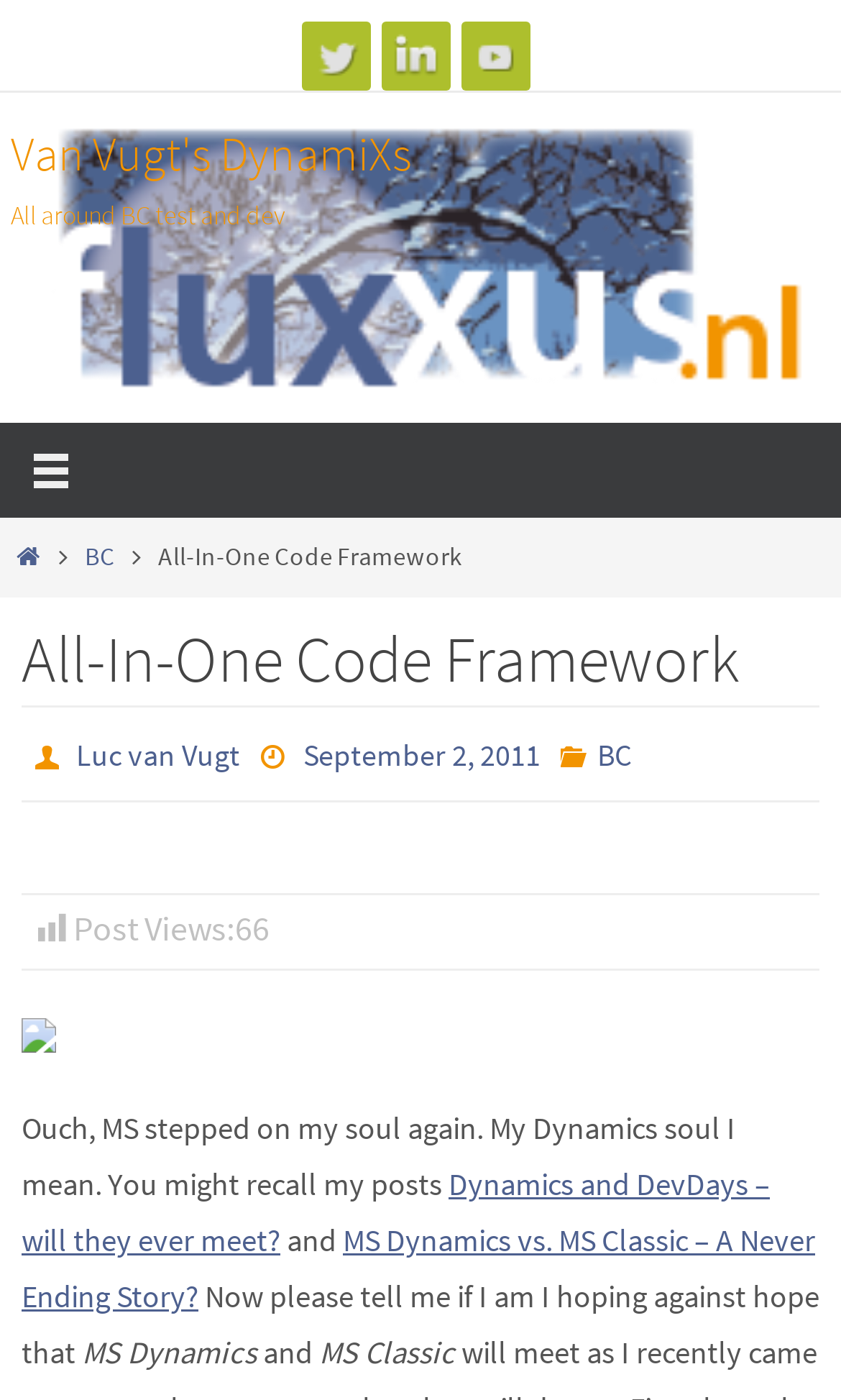How many post views are there?
Using the image as a reference, answer the question with a short word or phrase.

66